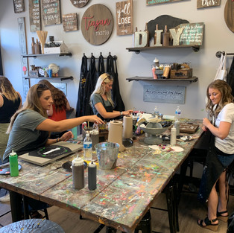What are the participants doing in the workshop?
Look at the screenshot and provide an in-depth answer.

The caption states that the energy in the space is collaborative, with participants sharing ideas and techniques, embodying a spirit of creativity and community.